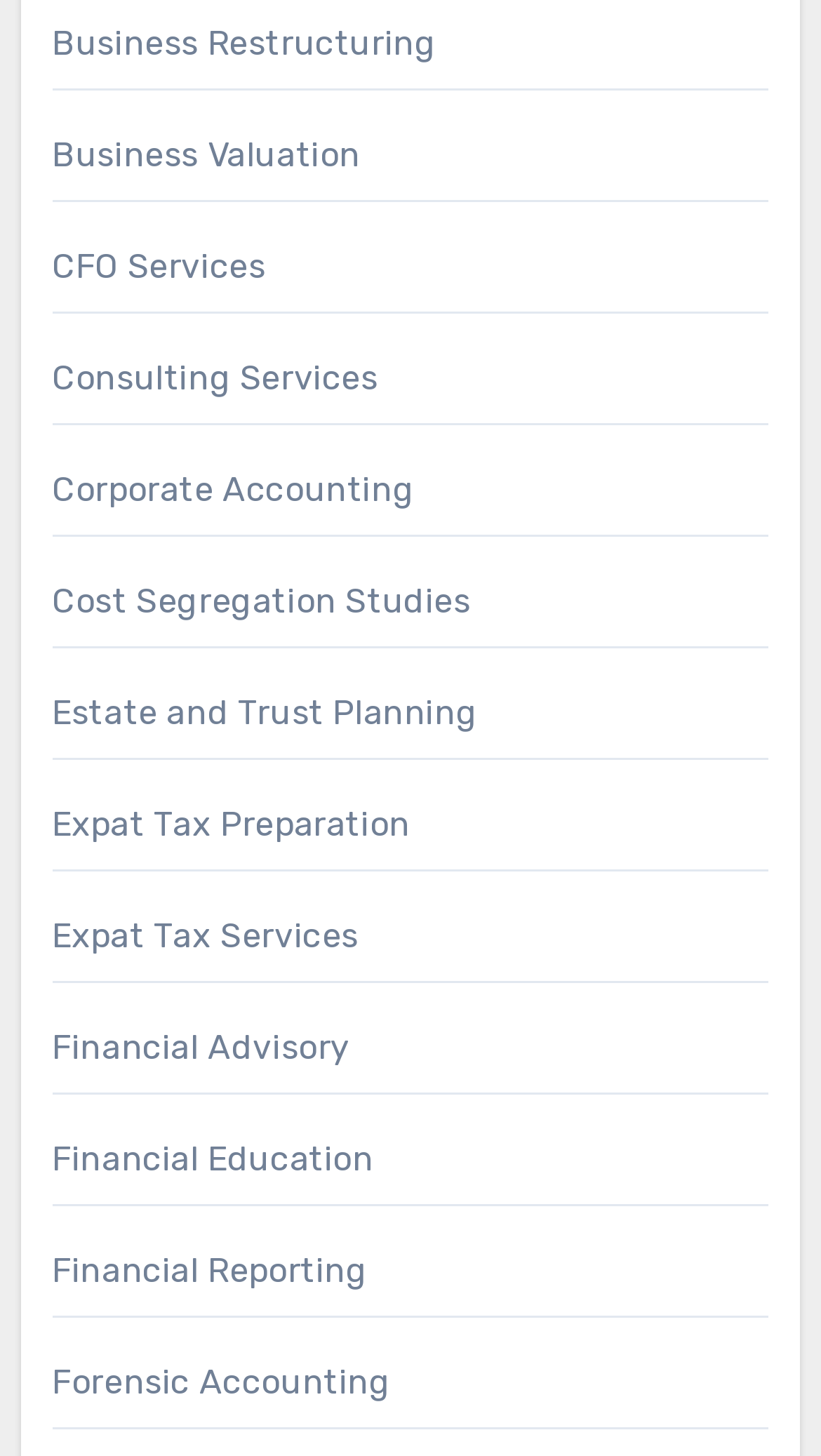Reply to the question below using a single word or brief phrase:
How many services start with the letter 'E' on this webpage?

2